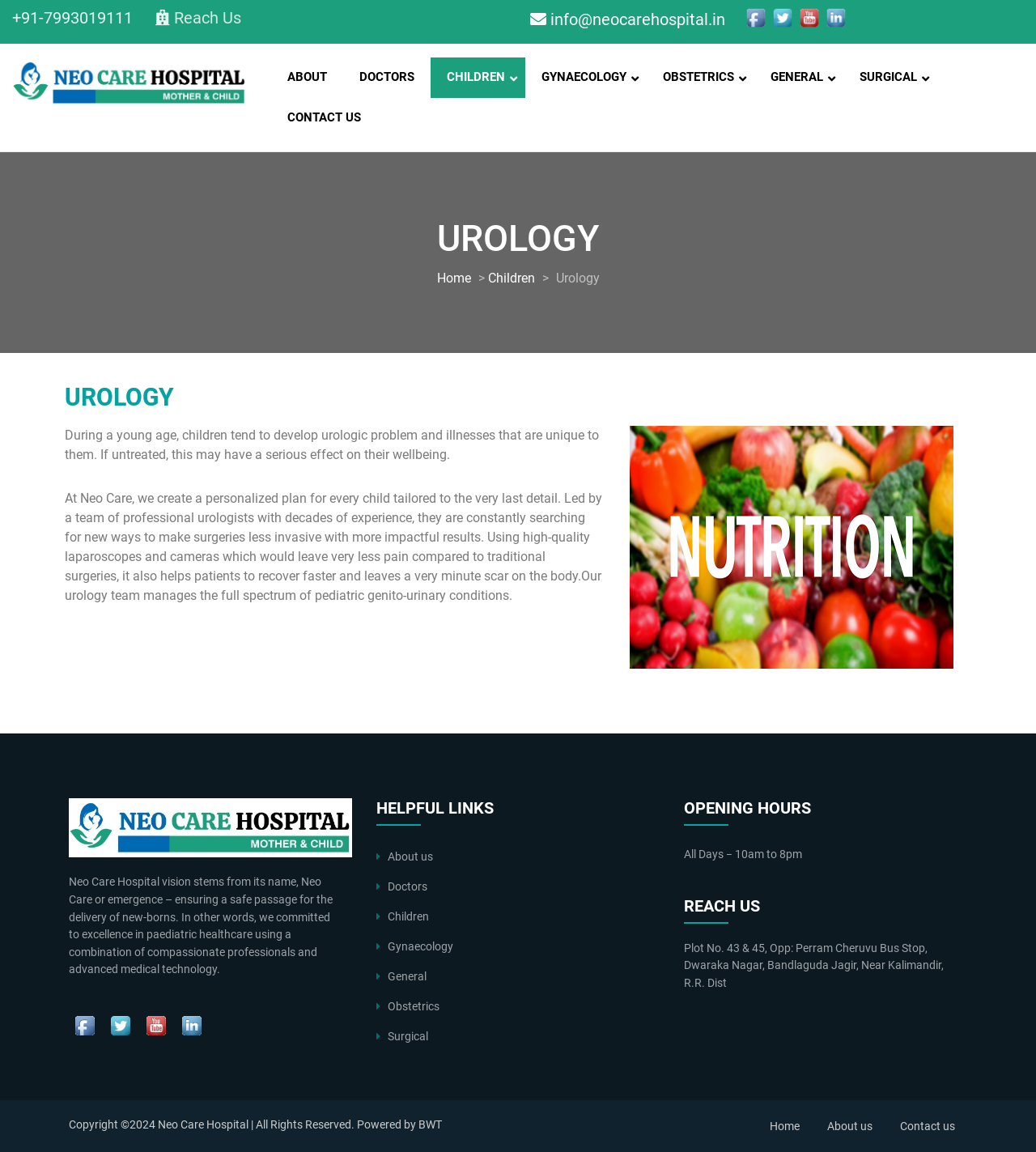What is the address of the hospital?
Look at the webpage screenshot and answer the question with a detailed explanation.

I found the address by looking at the 'REACH US' section, which provides the full address of the hospital.